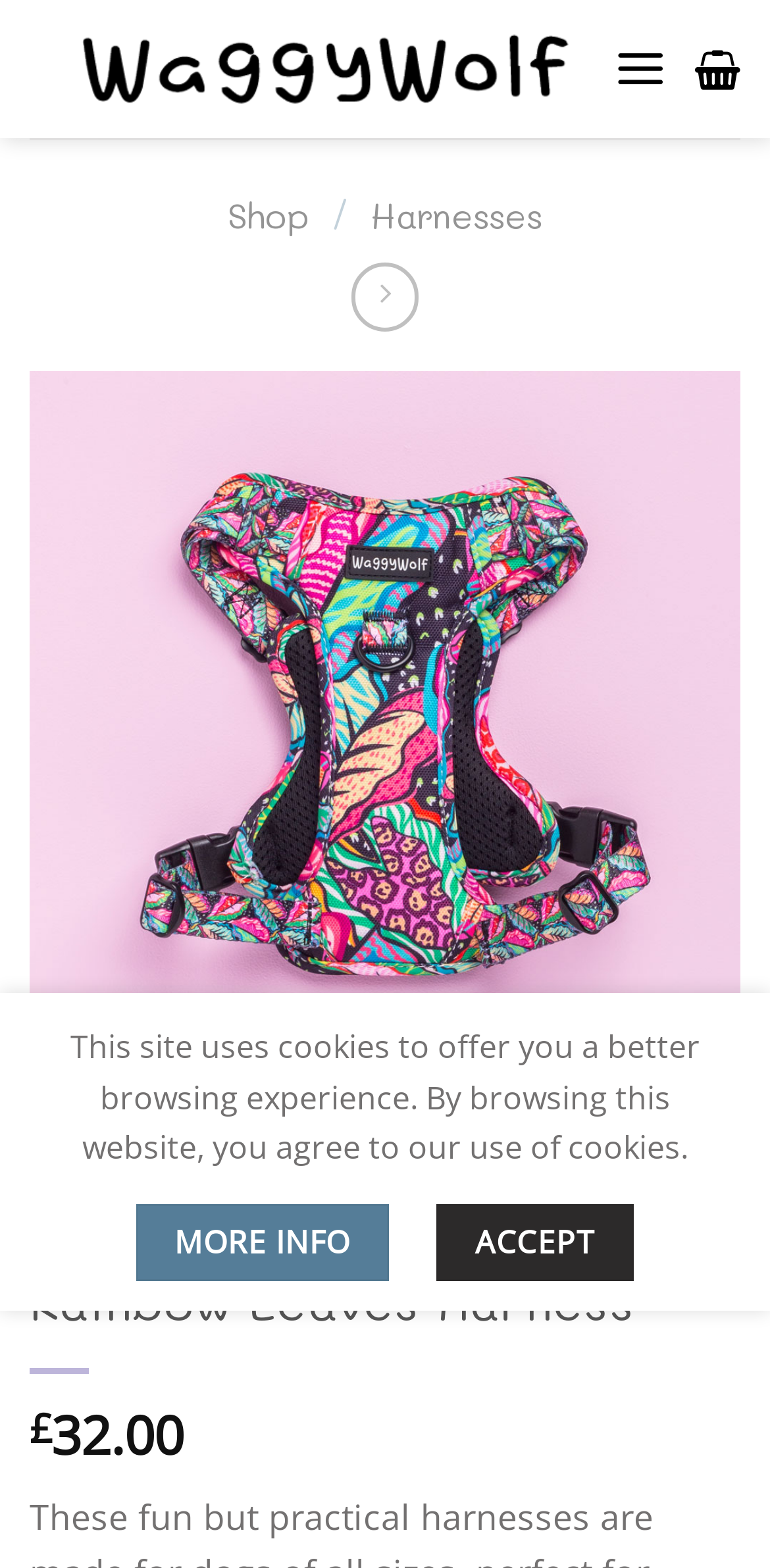Find and generate the main title of the webpage.

Rainbow Leaves Harness